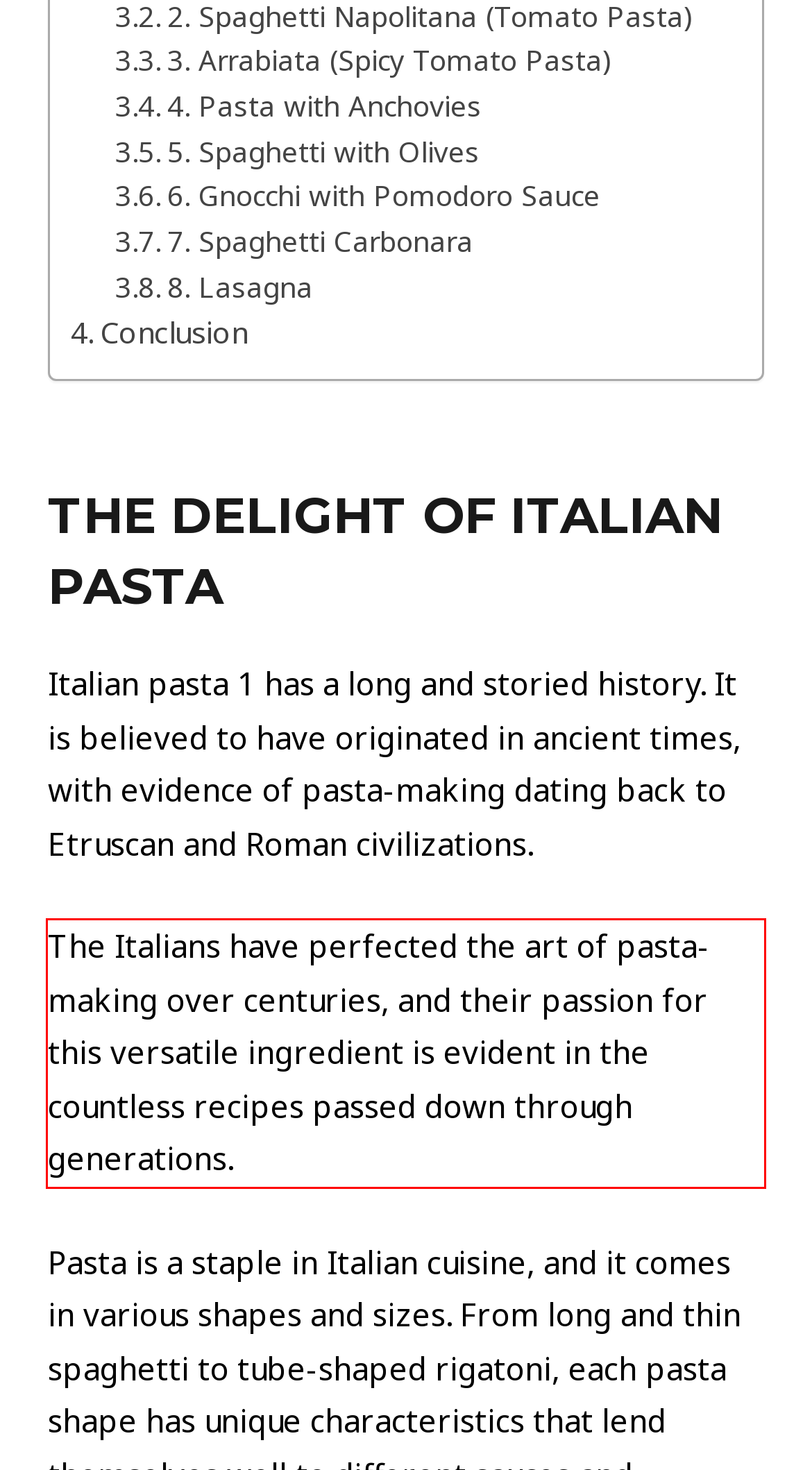Locate the red bounding box in the provided webpage screenshot and use OCR to determine the text content inside it.

The Italians have perfected the art of pasta-making over centuries, and their passion for this versatile ingredient is evident in the countless recipes passed down through generations.